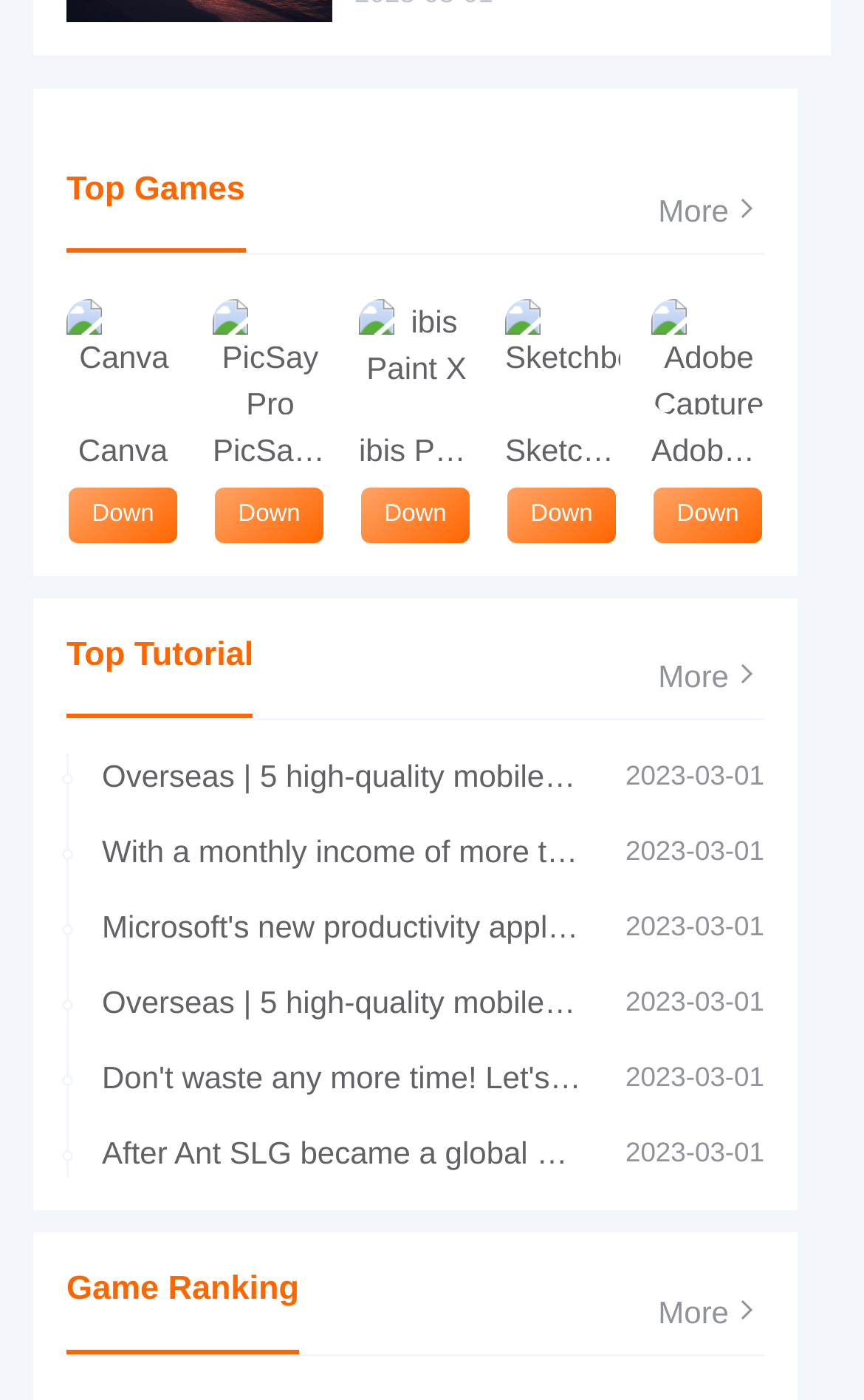What is the last section heading?
Examine the screenshot and reply with a single word or phrase.

Game Ranking